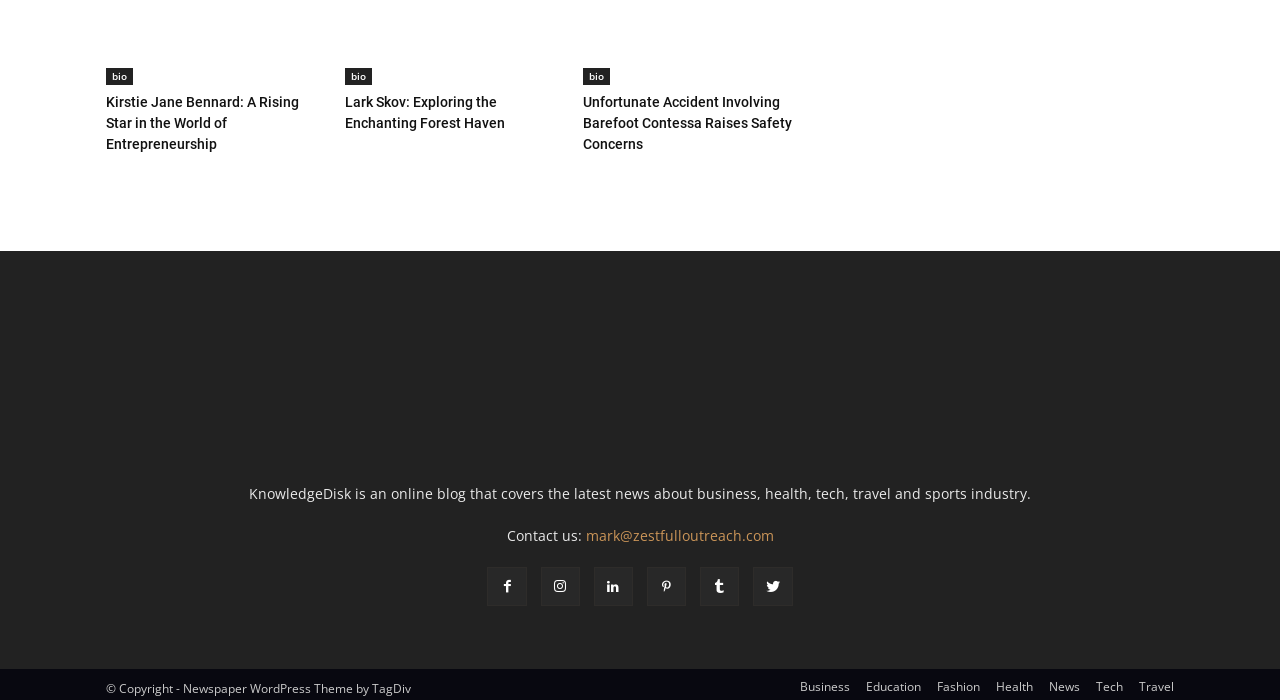Identify the bounding box coordinates of the section to be clicked to complete the task described by the following instruction: "contact the website administrator". The coordinates should be four float numbers between 0 and 1, formatted as [left, top, right, bottom].

[0.457, 0.747, 0.604, 0.774]